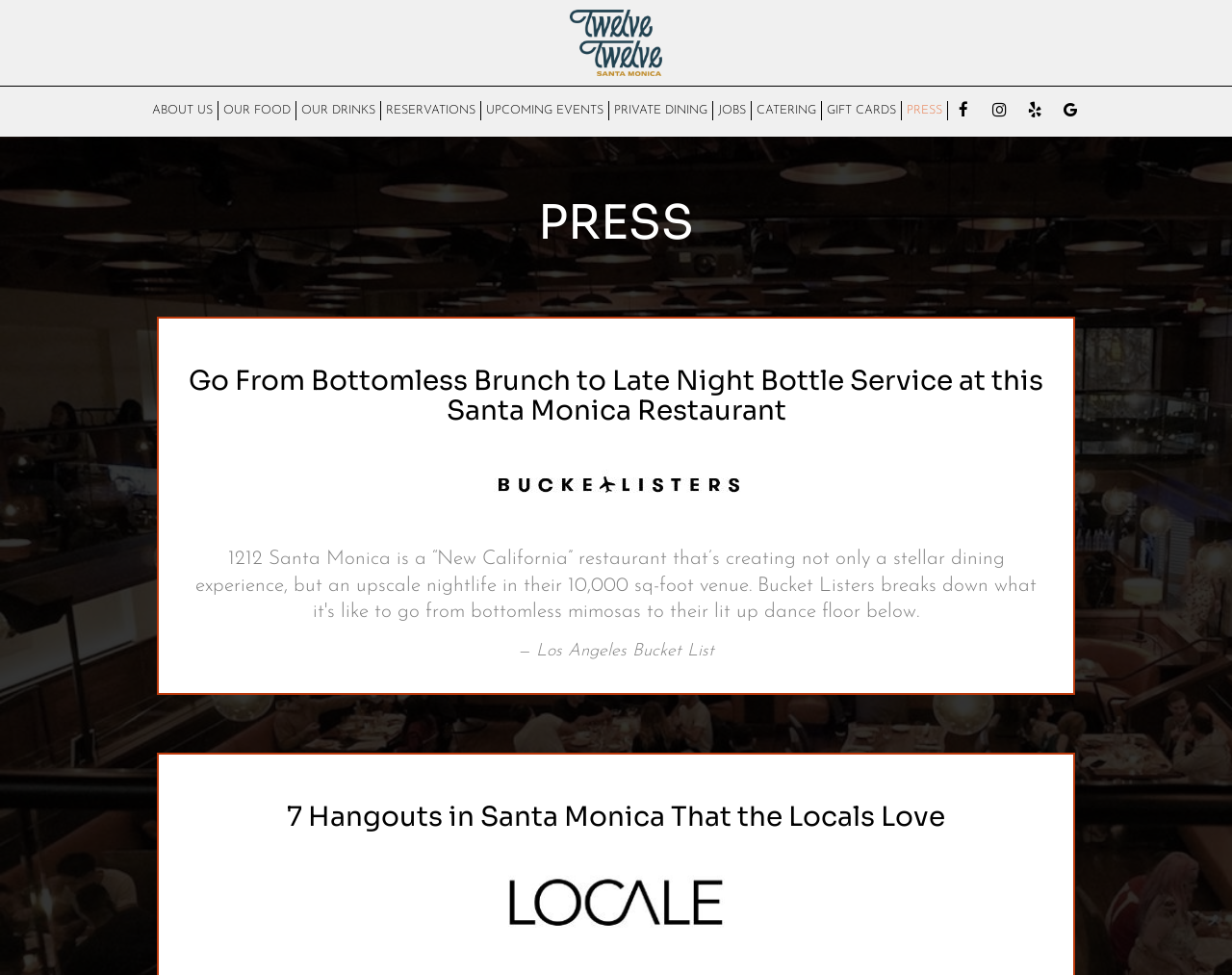Could you please study the image and provide a detailed answer to the question:
What is the name of the restaurant?

The name of the restaurant can be inferred from the logo at the top of the webpage, which is an image with the text '1212 Santa Monica'.